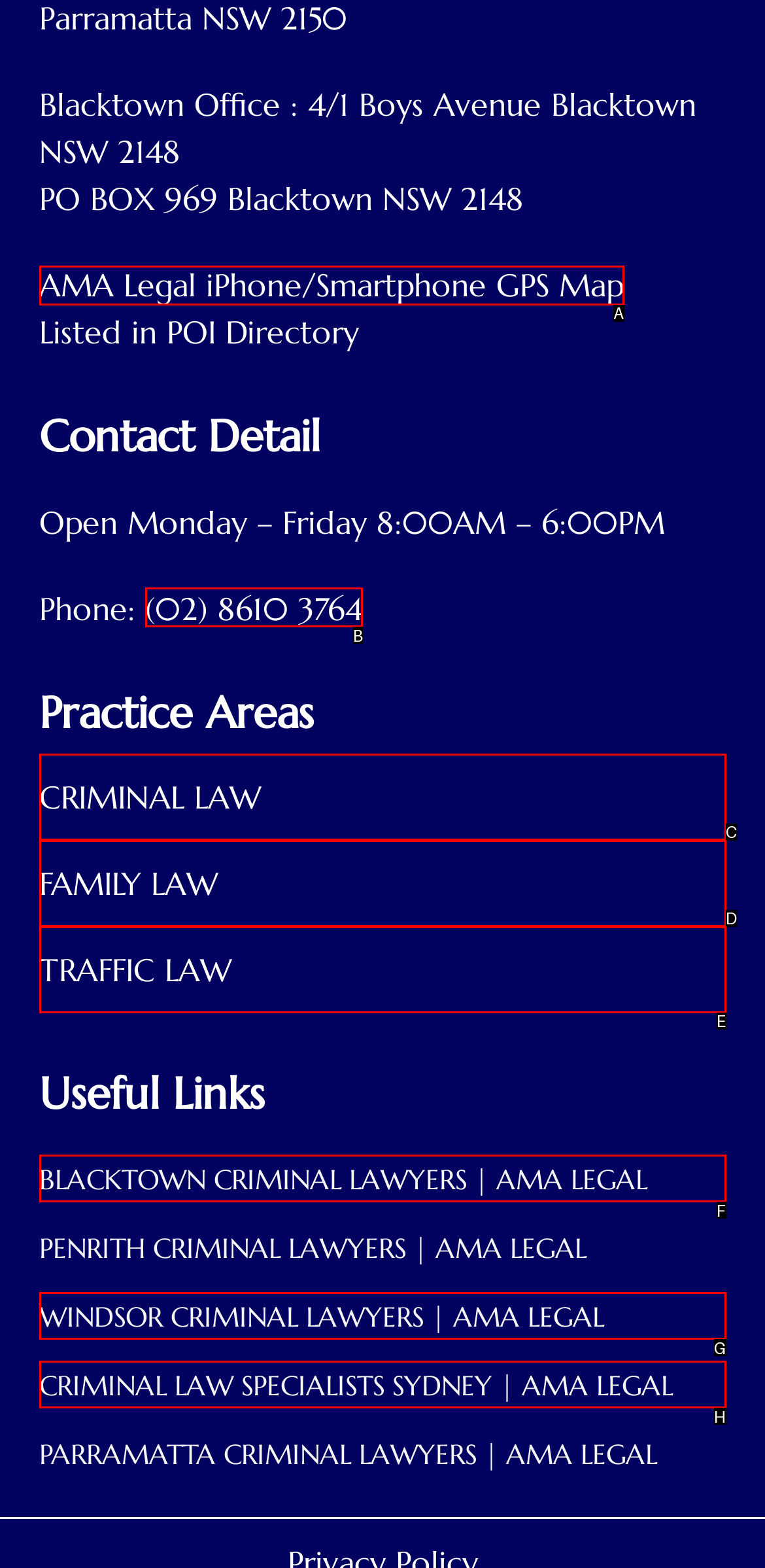Among the marked elements in the screenshot, which letter corresponds to the UI element needed for the task: Call the office?

B